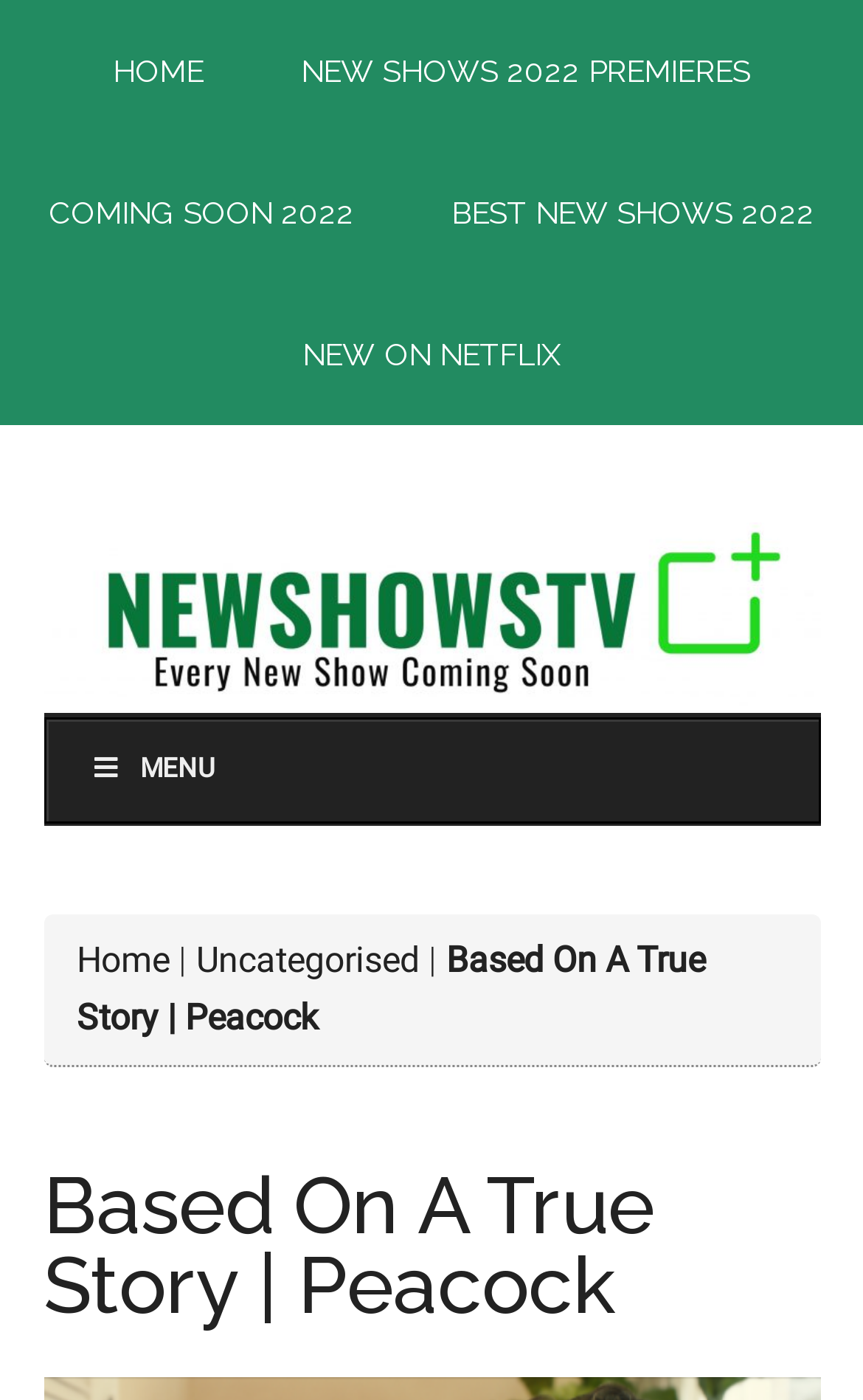What is the first link in the main navigation menu?
Based on the image, respond with a single word or phrase.

HOME